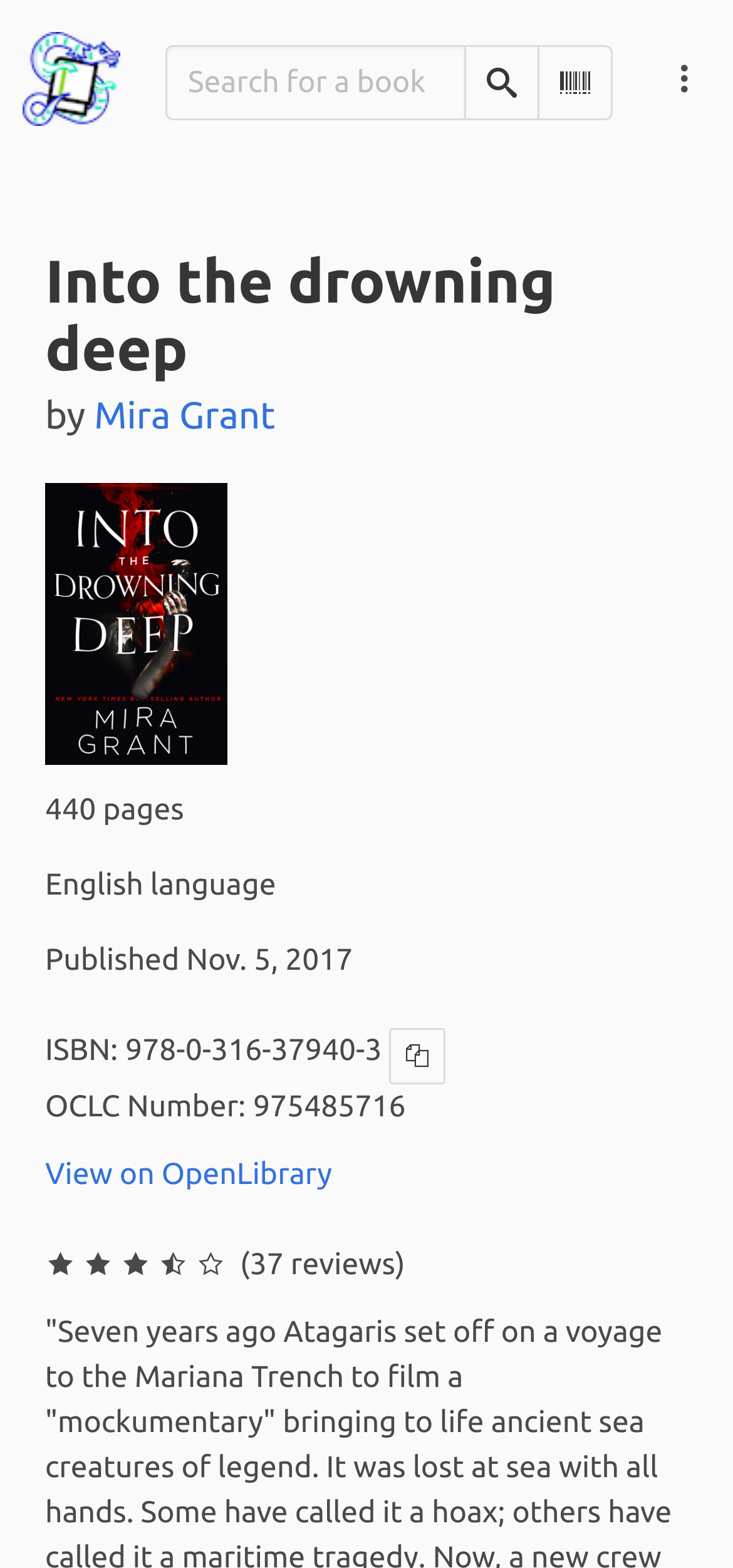How many pages does the book have?
Can you give a detailed and elaborate answer to the question?

The number of pages can be found in the static text element with the text '440 pages'.